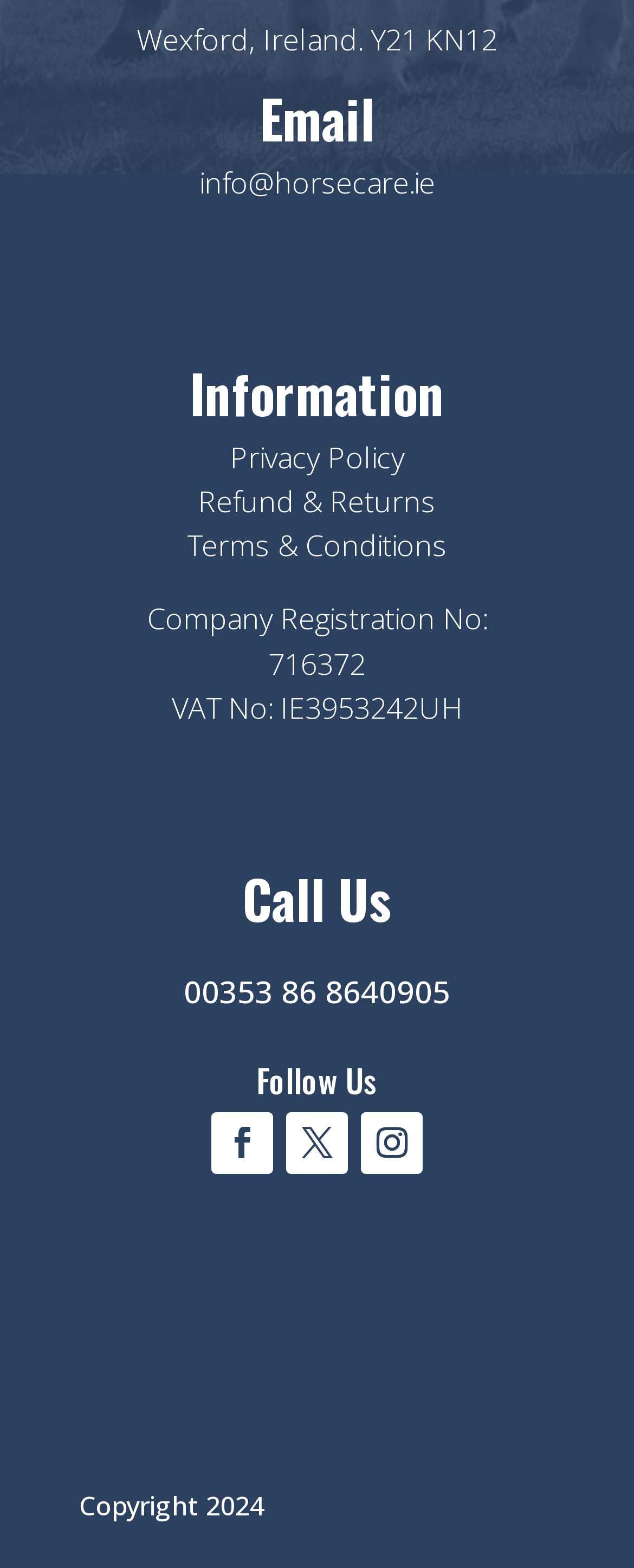What year is the copyright of the webpage?
Please use the image to deliver a detailed and complete answer.

The copyright year of the webpage can be found at the bottom of the webpage. It is stated as 'Copyright 2024'.